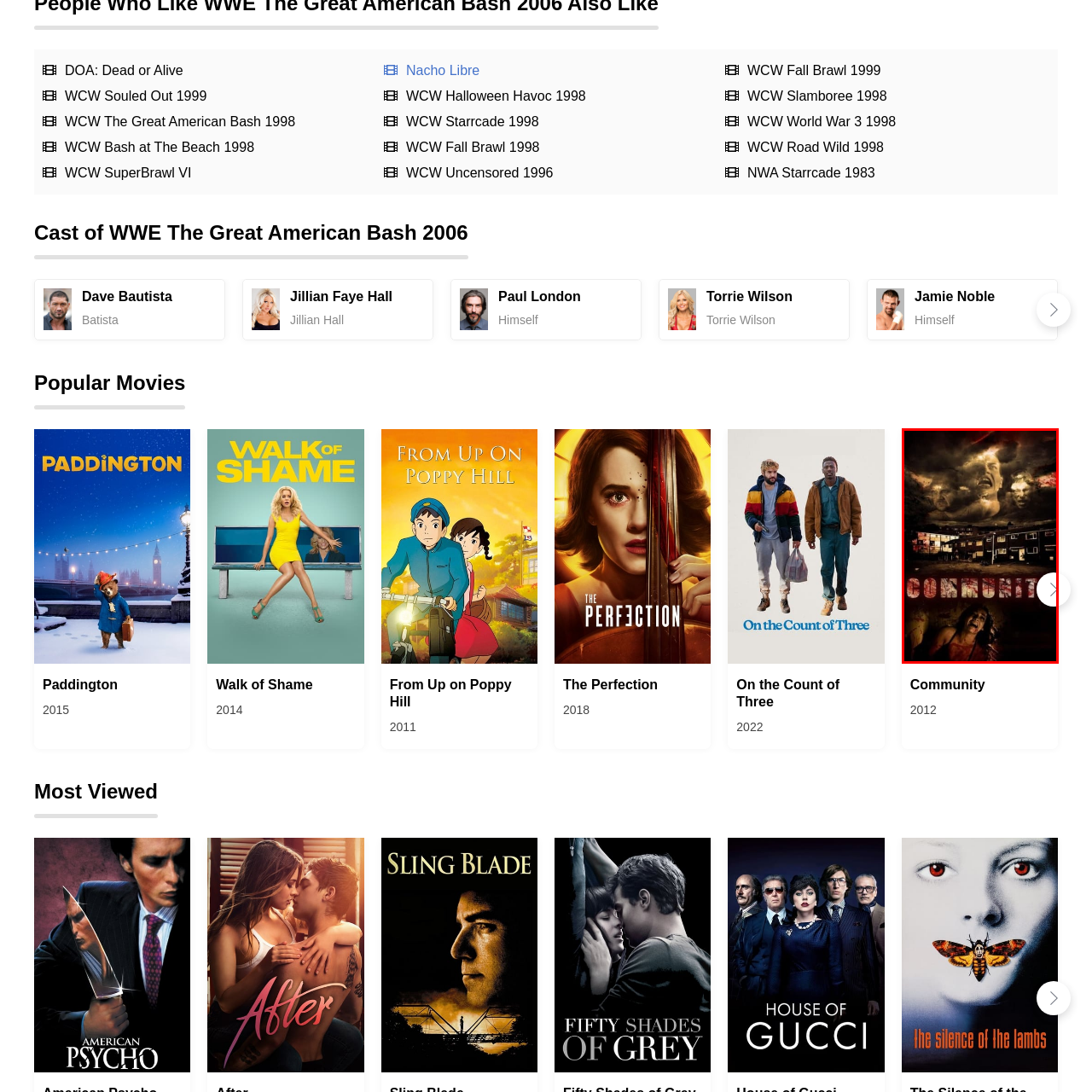What is the condition of the residential buildings in the background?
Observe the image inside the red-bordered box and offer a detailed answer based on the visual details you find.

The caption describes the background of the image as featuring a 'stark depiction of run-down residential buildings', which enhances the sense of foreboding and invites viewers into the grim narrative of the film.